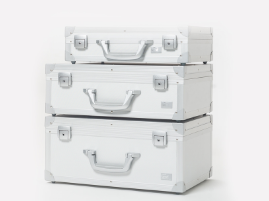Elaborate on all the features and components visible in the image.

The image features a stack of three sleek, aluminum storage cases, each one slightly larger than the one above it. The cases are predominantly white, showcasing a modern and minimalist design. Each case is equipped with sturdy, silver handles that add a touch of elegance while ensuring easy portability. The corners of the cases are reinforced with metal edges, highlighting their durability and making them suitable for various applications, from travel to organizational purposes. This stack of cases presents a practical and stylish solution for storing and transporting items securely.